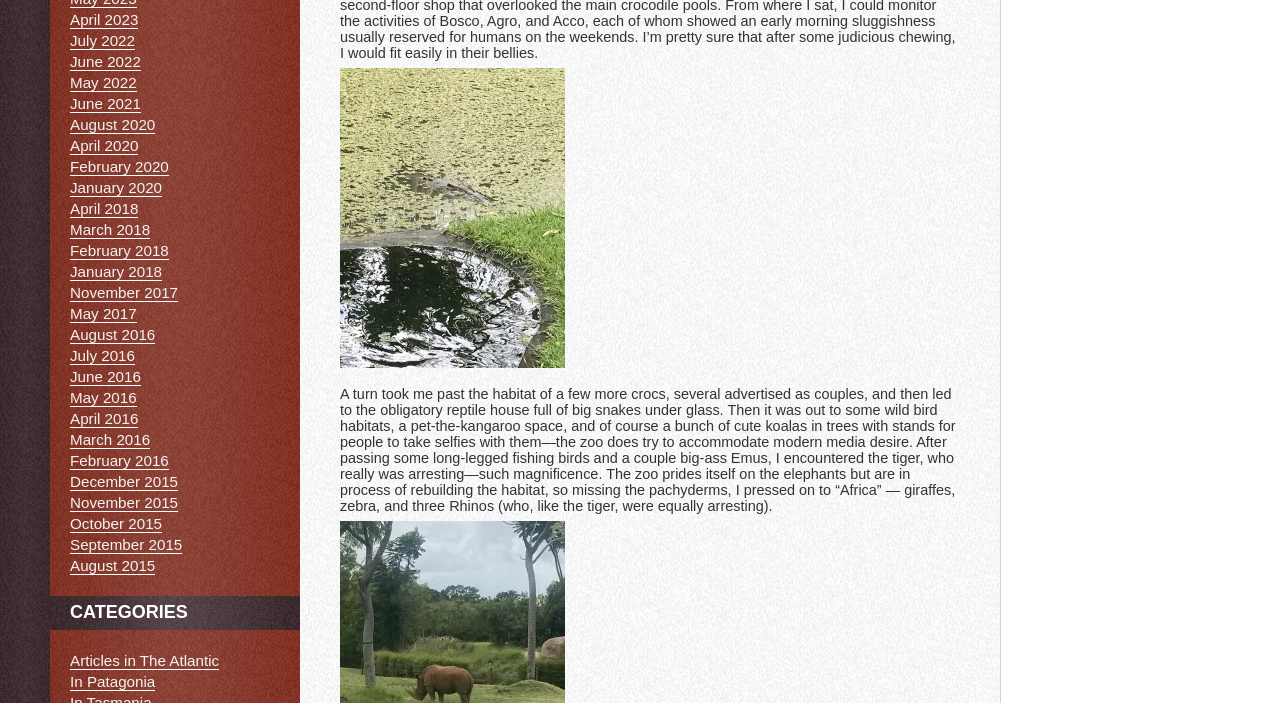Determine the bounding box for the UI element described here: "October 2015".

[0.055, 0.732, 0.127, 0.758]